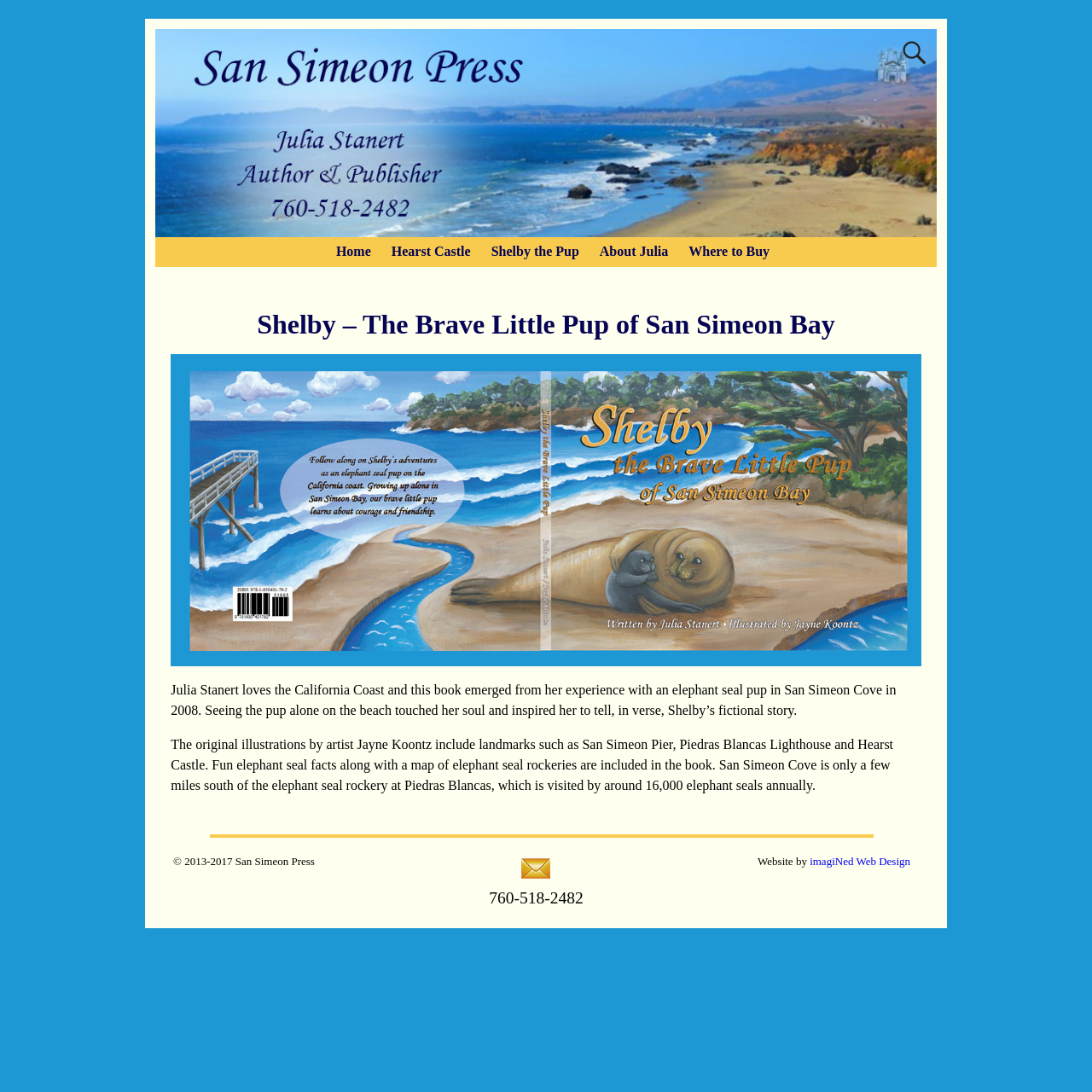What is the name of the company that designed the website?
Please answer the question as detailed as possible based on the image.

The name of the company that designed the website can be found in the link element with the bounding box coordinates [0.742, 0.783, 0.834, 0.795], which is located in the contentinfo section of the webpage.